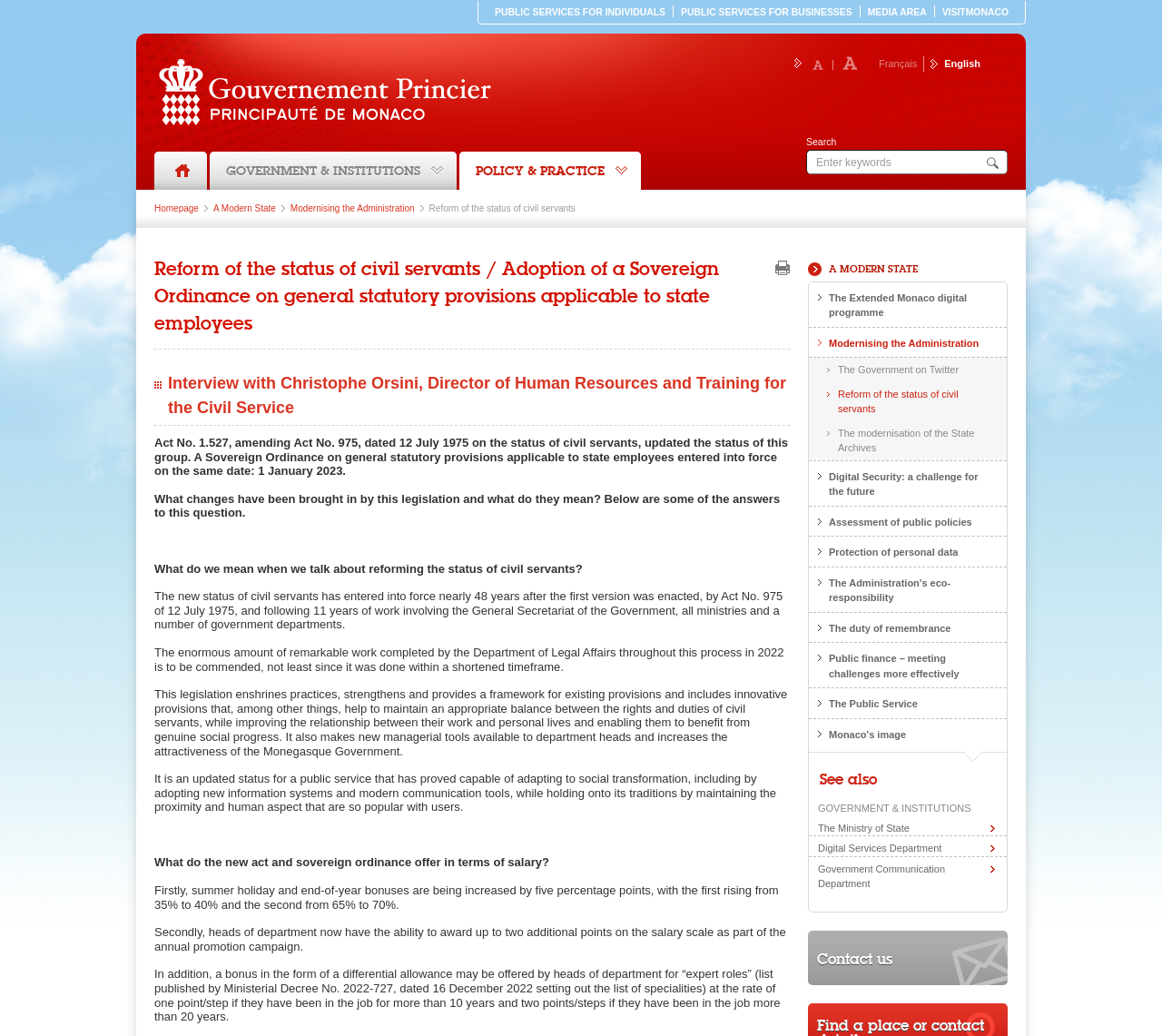Construct a comprehensive description capturing every detail on the webpage.

This webpage is about the Reform of the status of civil servants in Monaco. At the top, there are several links to navigate to different parts of the website, including "Introduction", "Go to main content", "Go to navigation menu", "Go to search engine", and "Go to language selector". 

Below these links, there are four main sections: "PUBLIC SERVICES FOR INDIVIDUALS", "PUBLIC SERVICES FOR BUSINESSES", "MEDIA AREA", and "VISITMONACO". 

On the left side, there is a section with links to "Decrease font" and "Increase font" options, as well as language selection options for "Français" and "English". 

In the main content area, there is a heading "Reform of the status of civil servants / Adoption of a Sovereign Ordinance on general statutory provisions applicable to state employees" followed by an interview with Christophe Orsini, Director of Human Resources and Training for the Civil Service. 

The main content is divided into several sections, including "Act No. 1.527, amending Act No. 975, dated 12 July 1975 on the status of civil servants", "What changes have been brought in by this legislation and what do they mean?", "What do we mean when we talk about reforming the status of civil servants?", and "What do the new act and sovereign ordinance offer in terms of salary?". 

Each section contains several paragraphs of text explaining the reform and its implications. There are also several links to related topics, such as "A MODERN STATE", "Modernising the Administration", and "The Extended Monaco digital programme". 

At the bottom of the page, there are more links to related topics, including "The Government on Twitter", "Reform of the status of civil servants", "The modernisation of the State Archives", and "Digital Security: a challenge for the future".